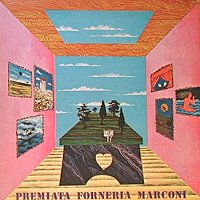What type of rock band is Premiata Forneria Marconi?
Look at the screenshot and respond with one word or a short phrase.

Progressive rock